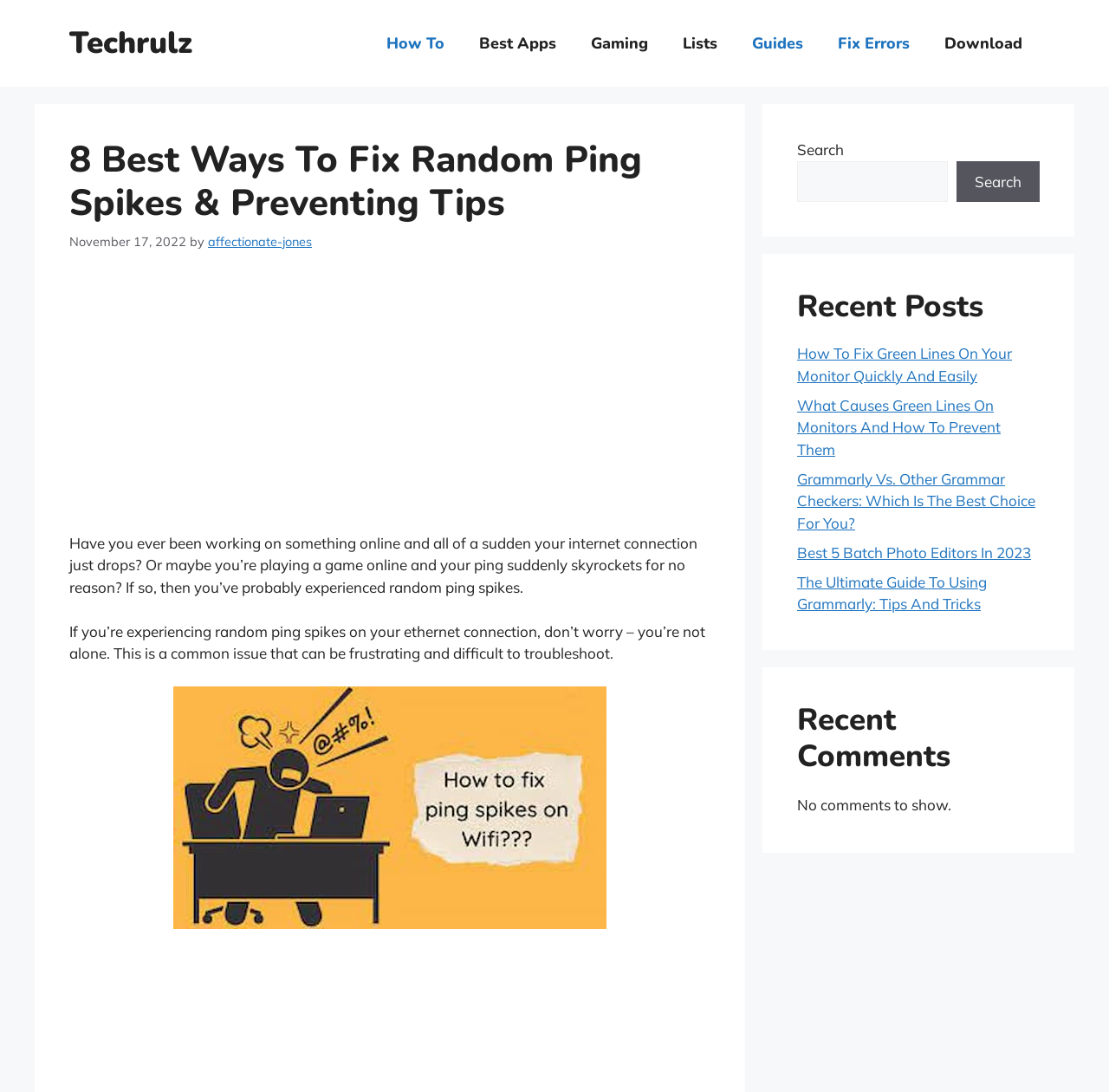Could you specify the bounding box coordinates for the clickable section to complete the following instruction: "click on the 'Techrulz' link"?

[0.062, 0.021, 0.173, 0.058]